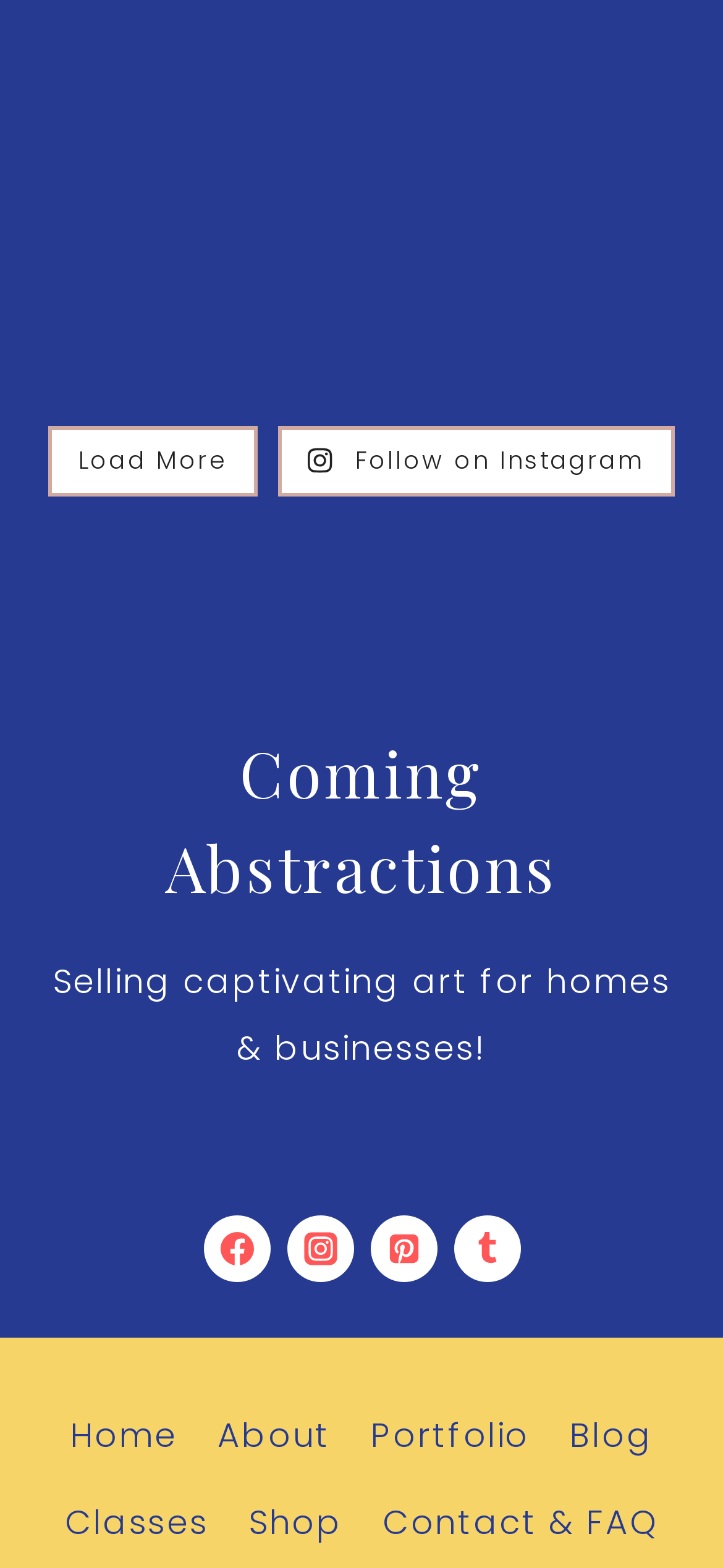Locate the bounding box coordinates of the area to click to fulfill this instruction: "view about me". The bounding box should be presented as four float numbers between 0 and 1, in the order [left, top, right, bottom].

None